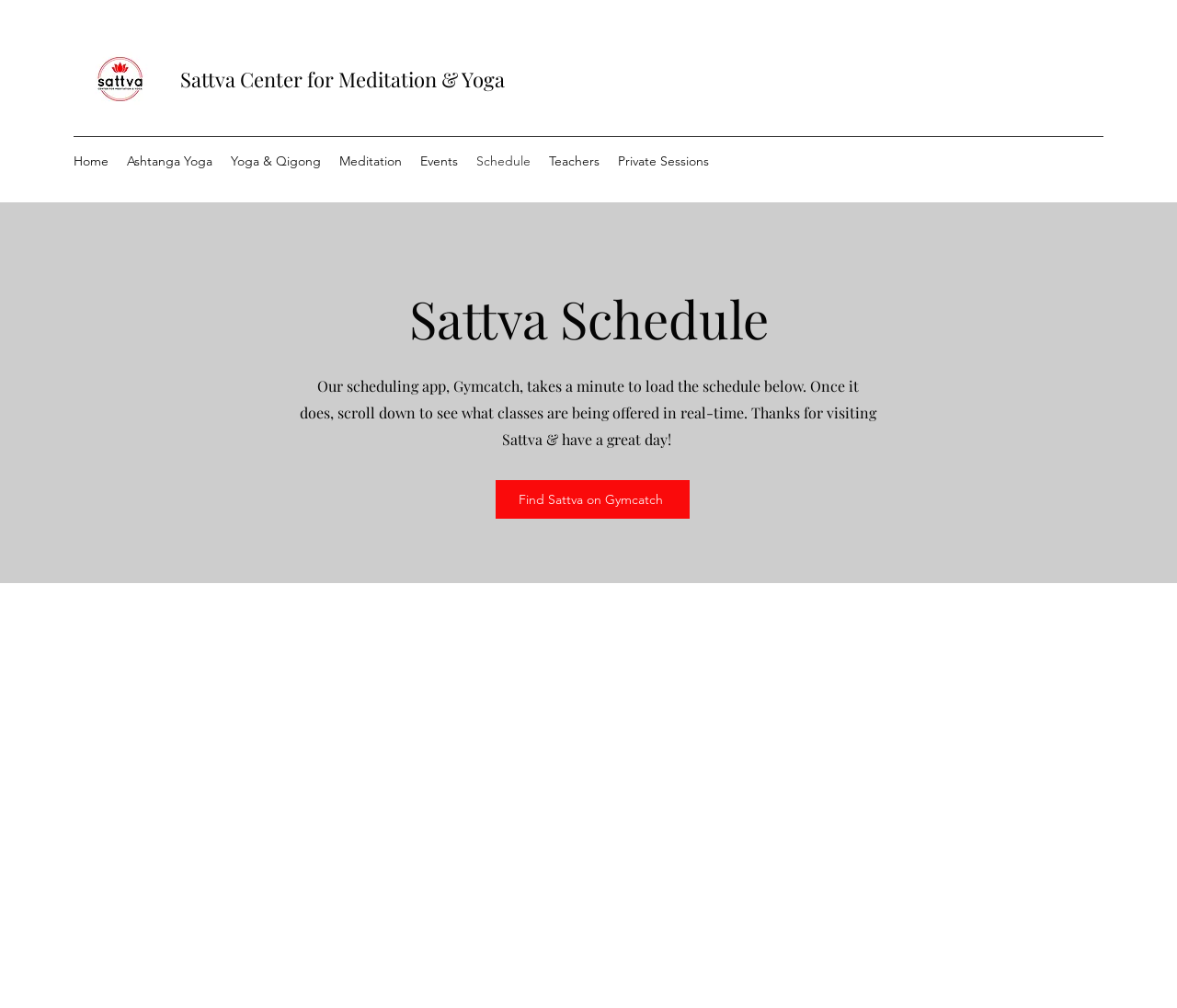Show the bounding box coordinates of the region that should be clicked to follow the instruction: "View the Schedule."

[0.397, 0.146, 0.459, 0.173]